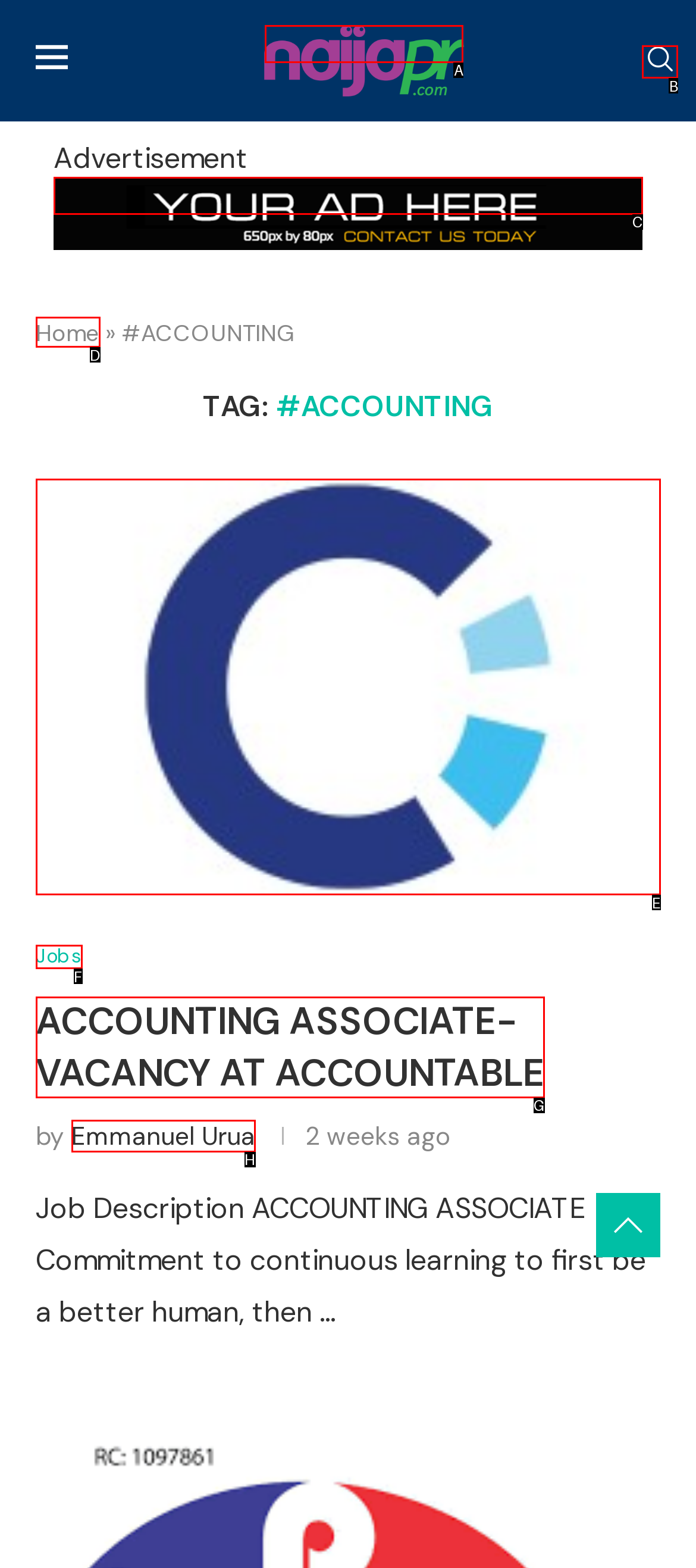Identify the HTML element to click to execute this task: search for something Respond with the letter corresponding to the proper option.

B